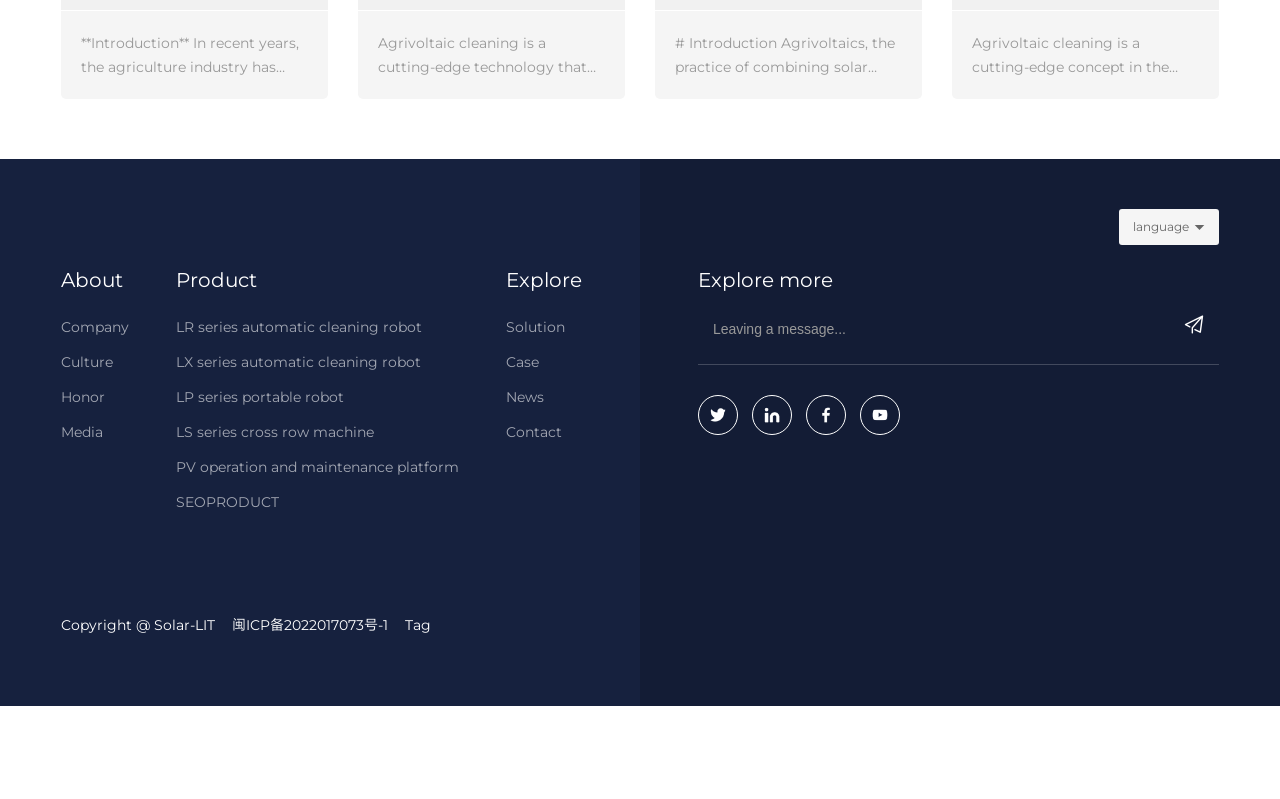Determine the bounding box for the HTML element described here: "News". The coordinates should be given as [left, top, right, bottom] with each number being a float between 0 and 1.

[0.395, 0.602, 0.425, 0.624]